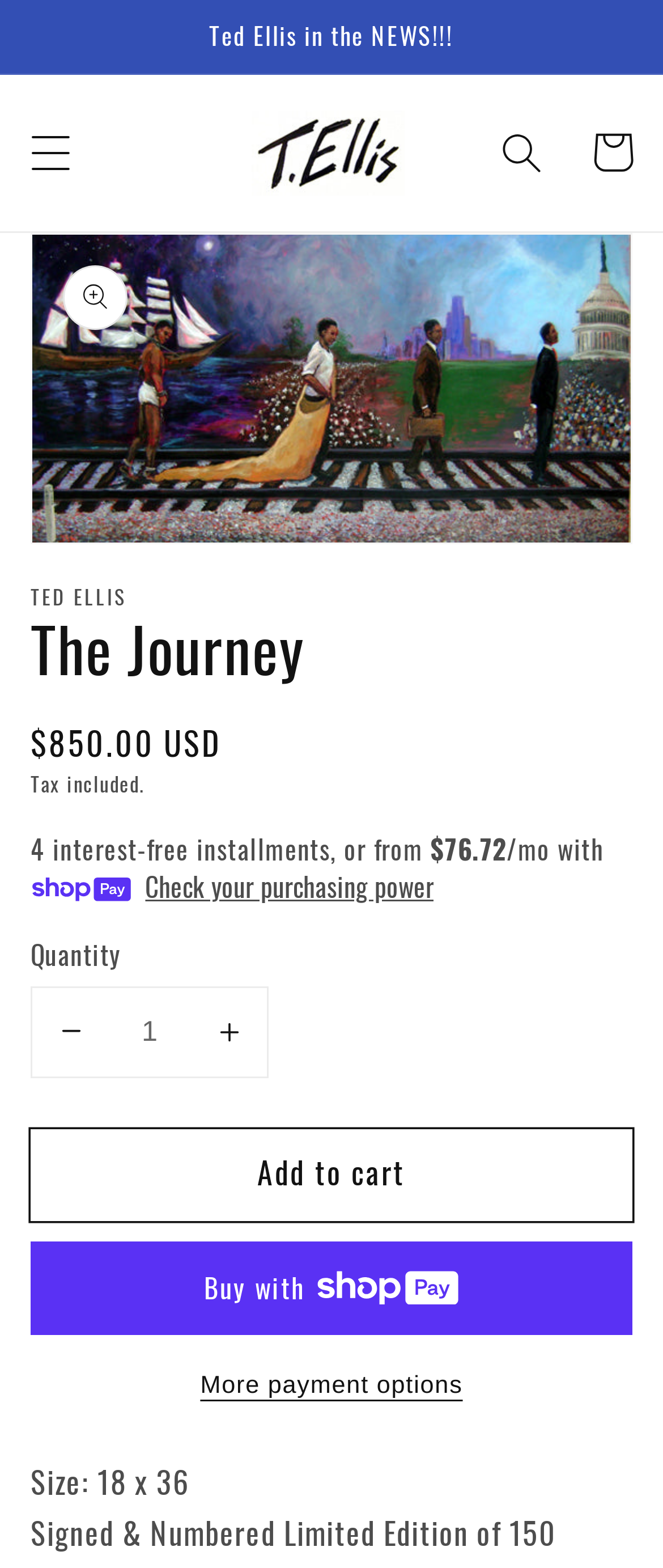What is the size of the artwork?
Using the image as a reference, deliver a detailed and thorough answer to the question.

I found the size of the artwork by looking at the text 'Size: 18 x 36' at the bottom of the page.